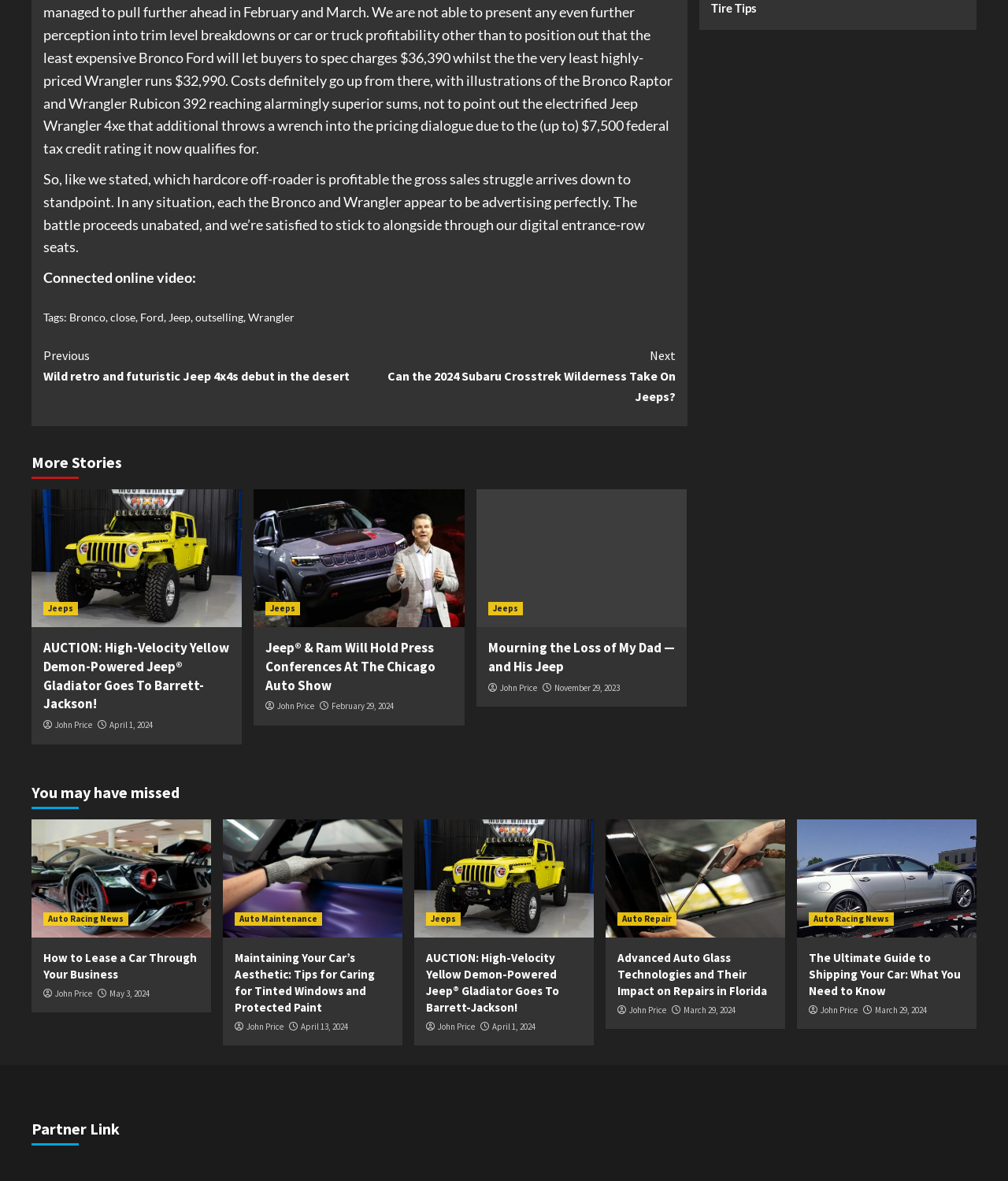Look at the image and write a detailed answer to the question: 
What type of vehicles are featured in the 'More Stories' section?

The 'More Stories' section features links to other articles, and the images associated with these links appear to be Jeep vehicles, suggesting that the section is focused on Jeep-related stories.